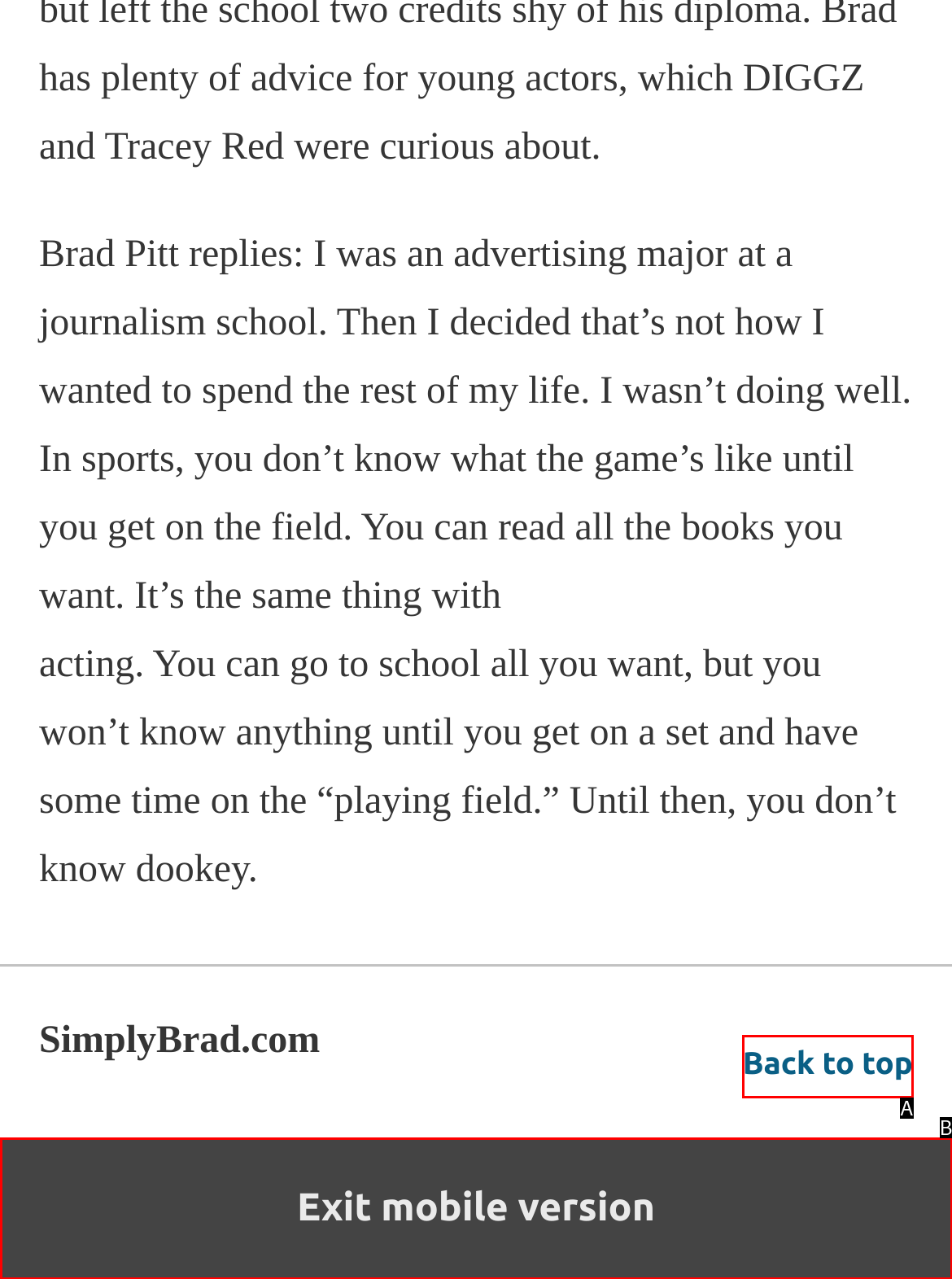Which lettered UI element aligns with this description: Back to top
Provide your answer using the letter from the available choices.

A